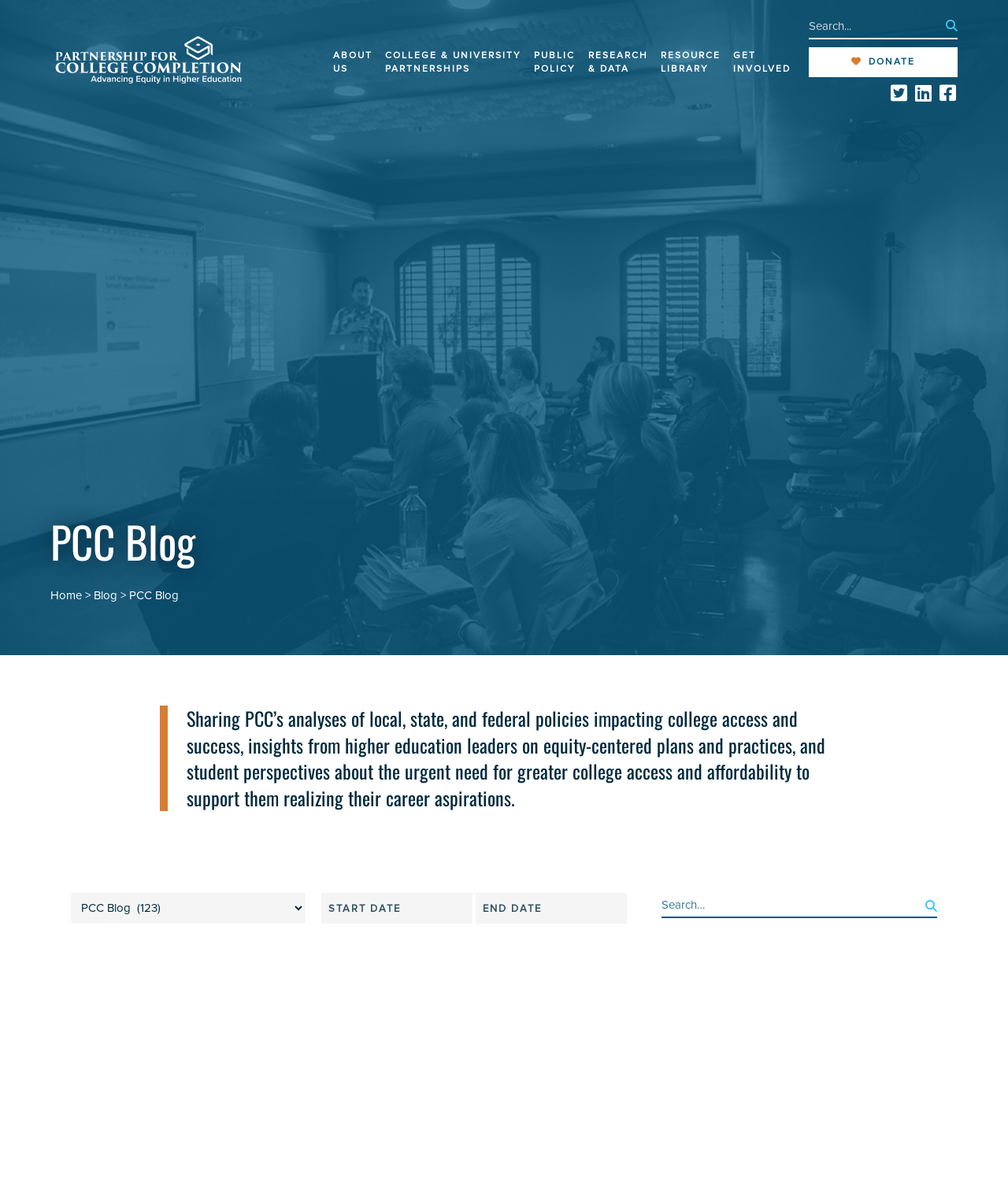Specify the bounding box coordinates for the region that must be clicked to perform the given instruction: "Read the 'Applied Equity In Action– Looking Ahead To New Connections' blog post".

[0.516, 0.841, 0.93, 0.88]